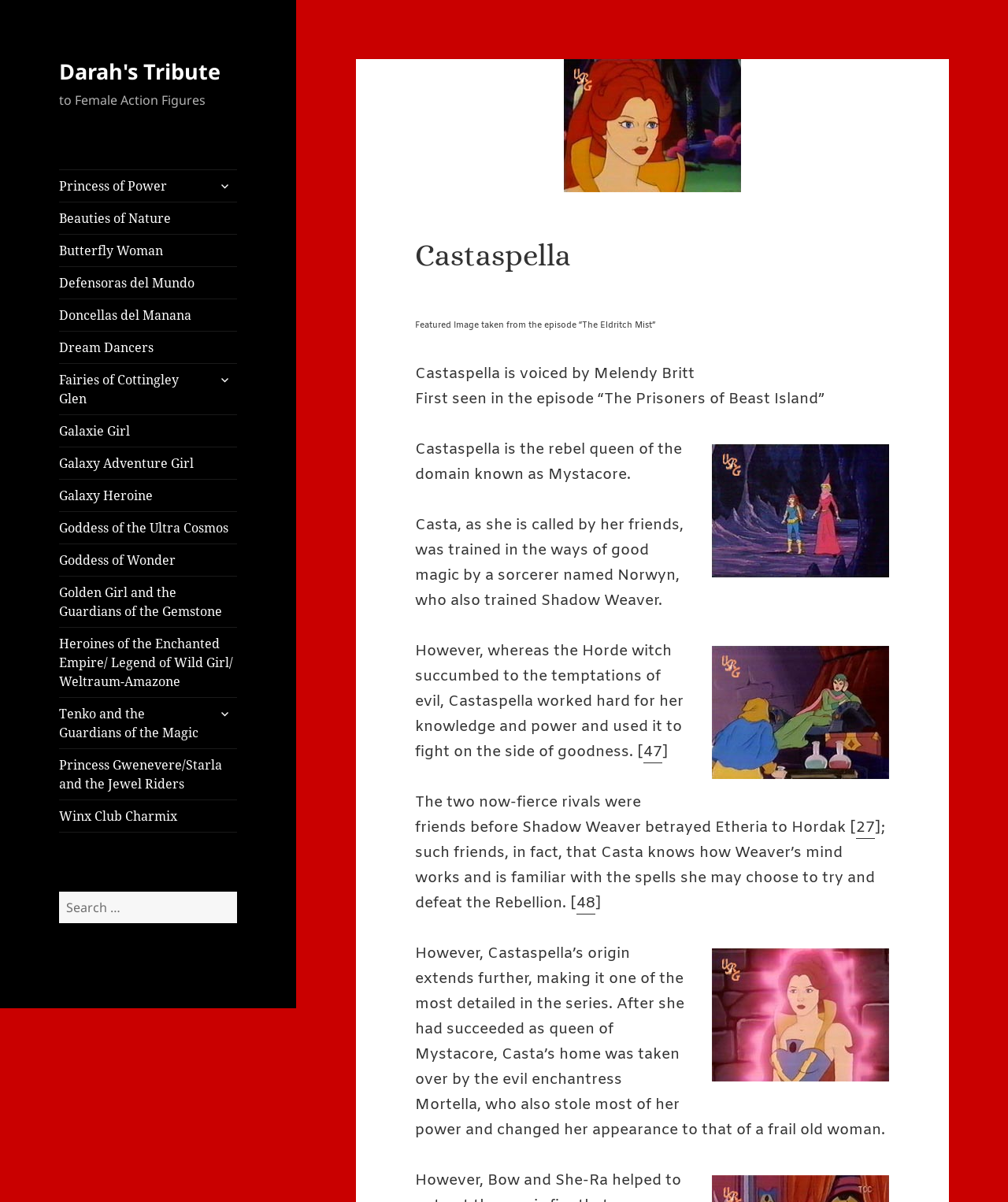Determine the bounding box coordinates of the section I need to click to execute the following instruction: "Click on the link 'Princess of Power'". Provide the coordinates as four float numbers between 0 and 1, i.e., [left, top, right, bottom].

[0.059, 0.141, 0.235, 0.167]